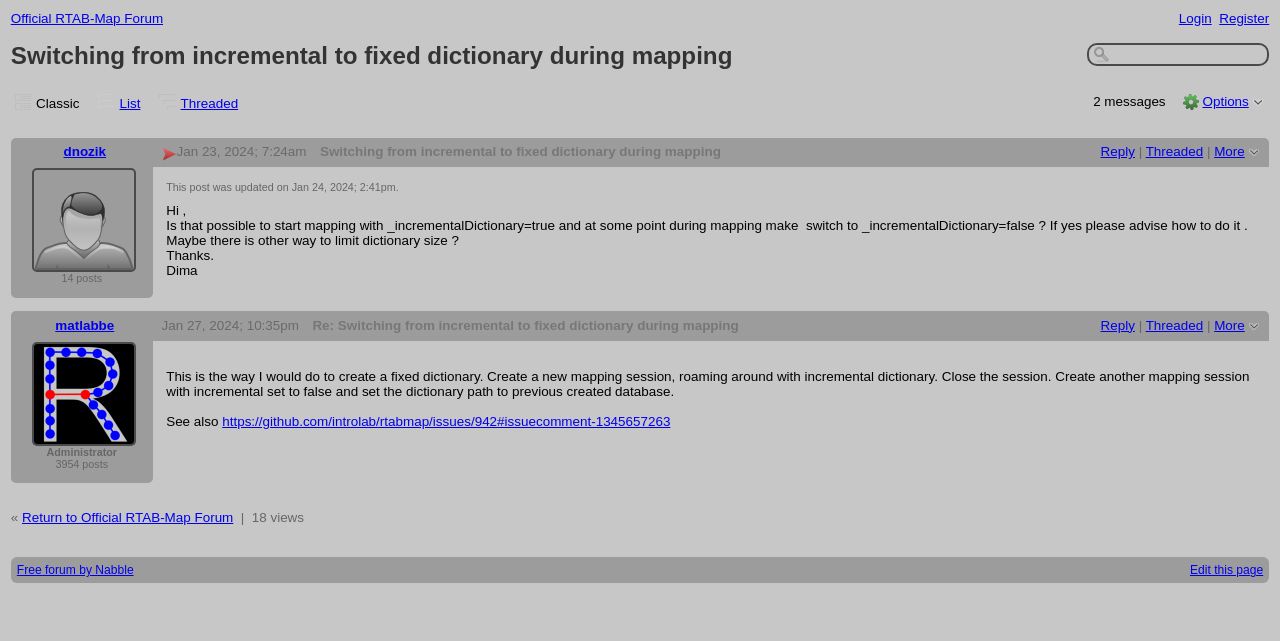Using the information shown in the image, answer the question with as much detail as possible: What is the link provided in the second post?

I found the answer by looking at the link provided in the gridcell that contains the text 'This is the way I would do to create a fixed dictionary...'.